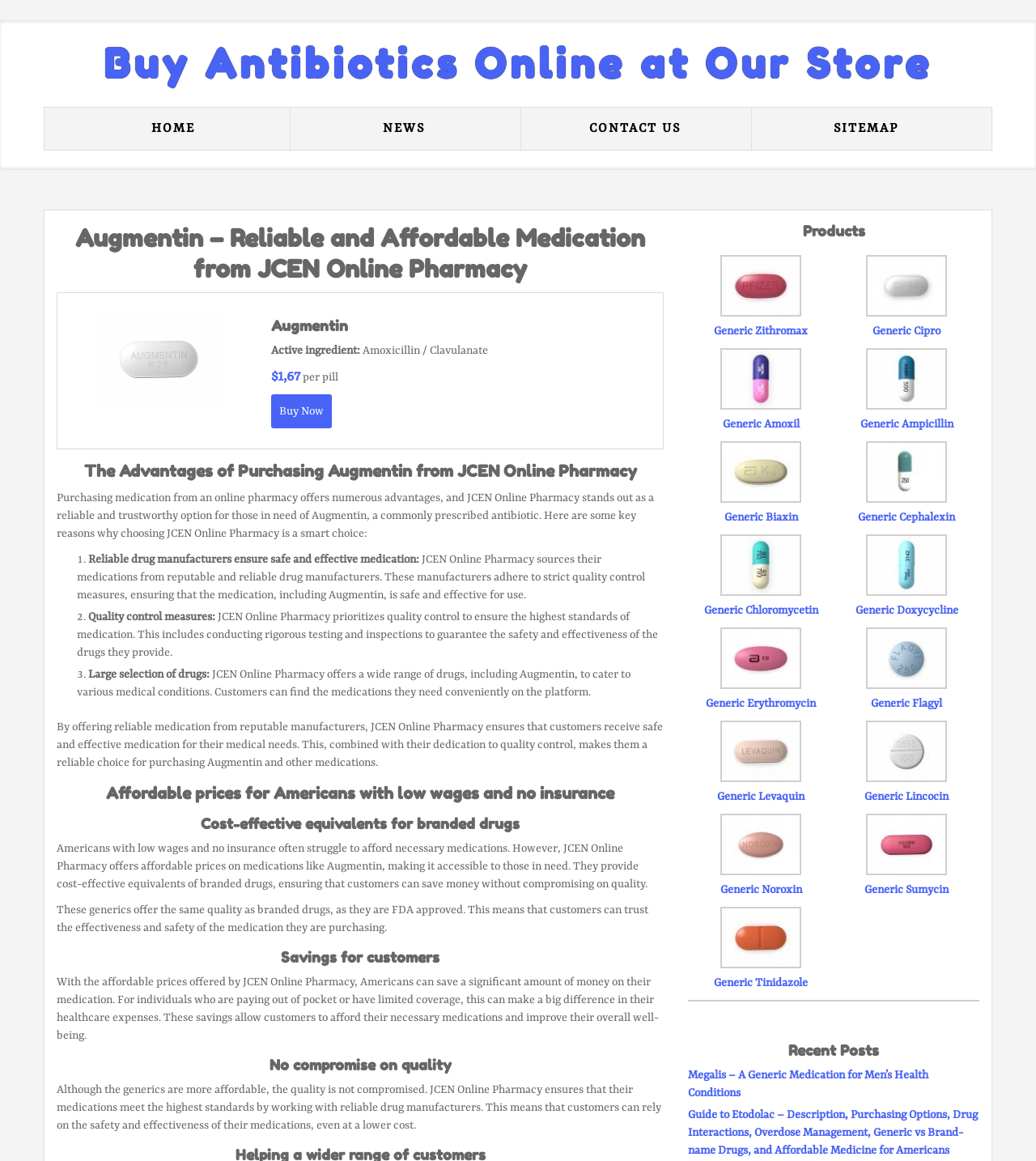Respond to the question with just a single word or phrase: 
How many products are listed on the webpage?

8